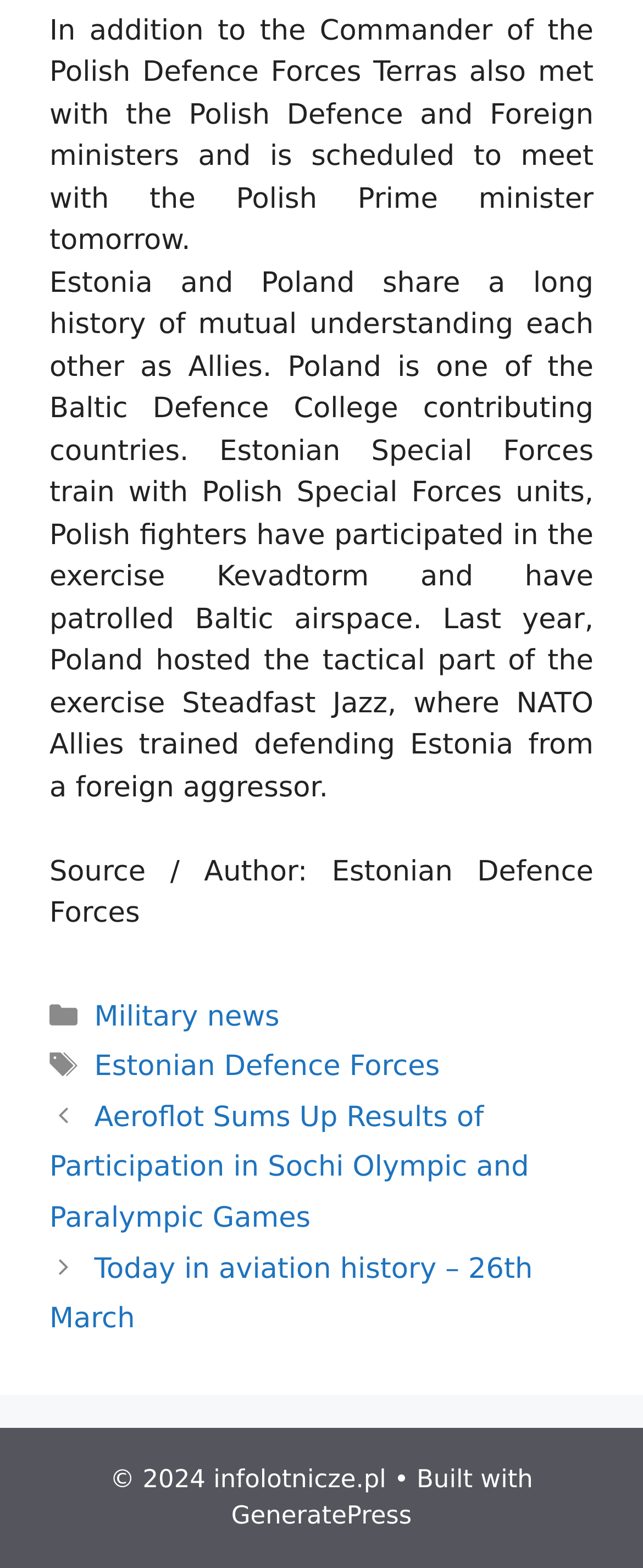Please provide a short answer using a single word or phrase for the question:
What is the topic of the article?

Polish Defence Forces